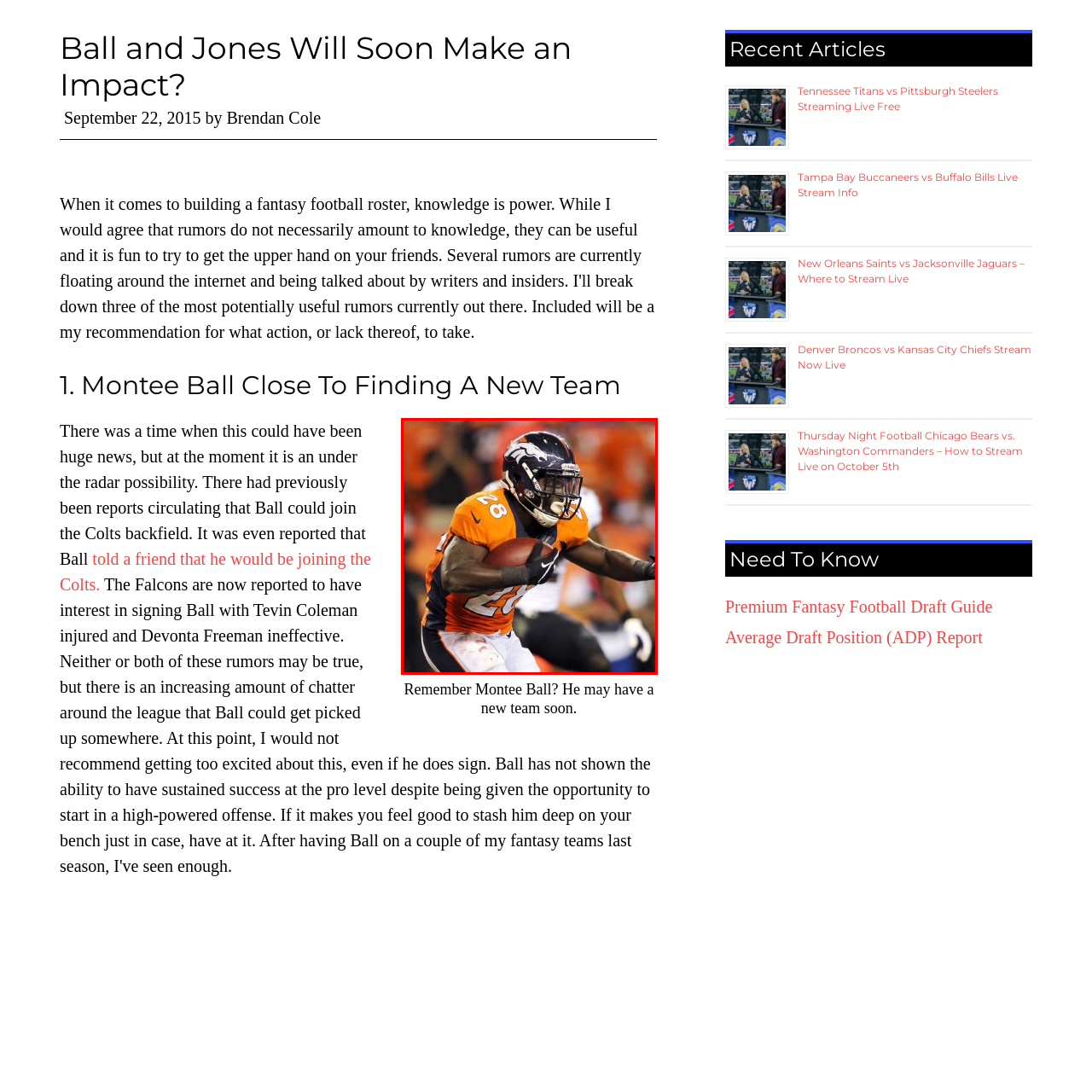Examine the portion of the image marked by the red rectangle, What is the atmosphere of the game? Answer concisely using a single word or phrase.

Energetic and exciting